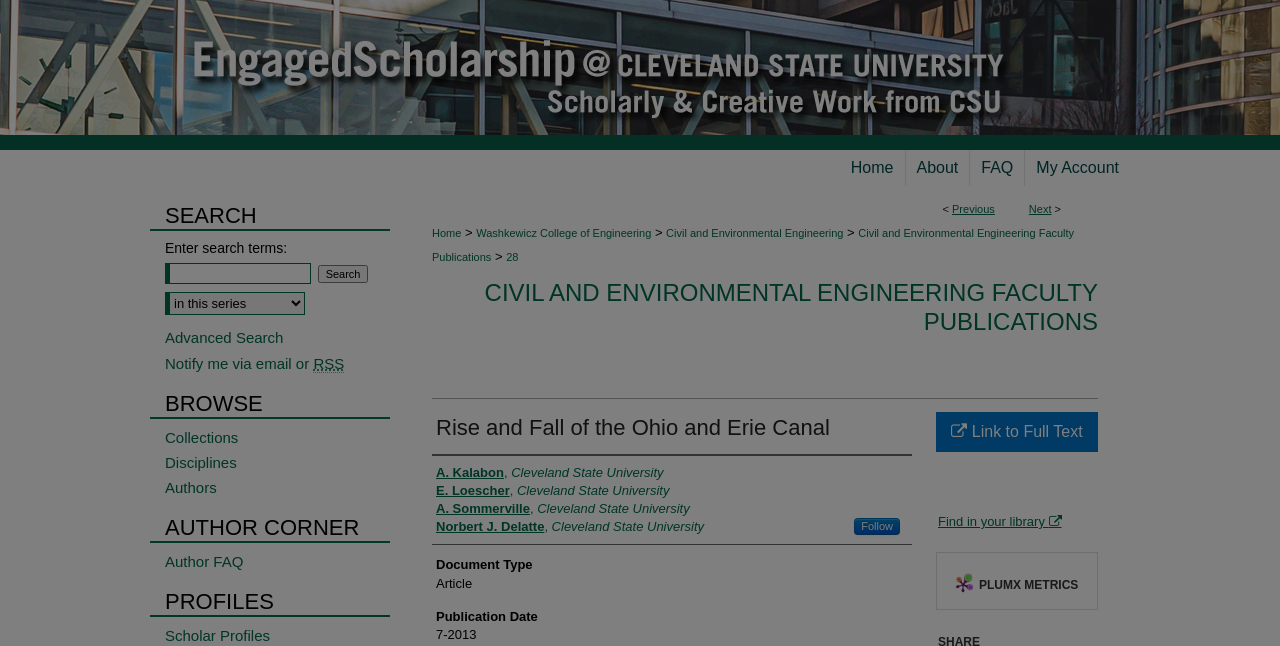Consider the image and give a detailed and elaborate answer to the question: 
What is the title of the publication?

I found the title of the publication by looking at the heading element with the text 'Rise and Fall of the Ohio and Erie Canal' which is located at the top of the page.